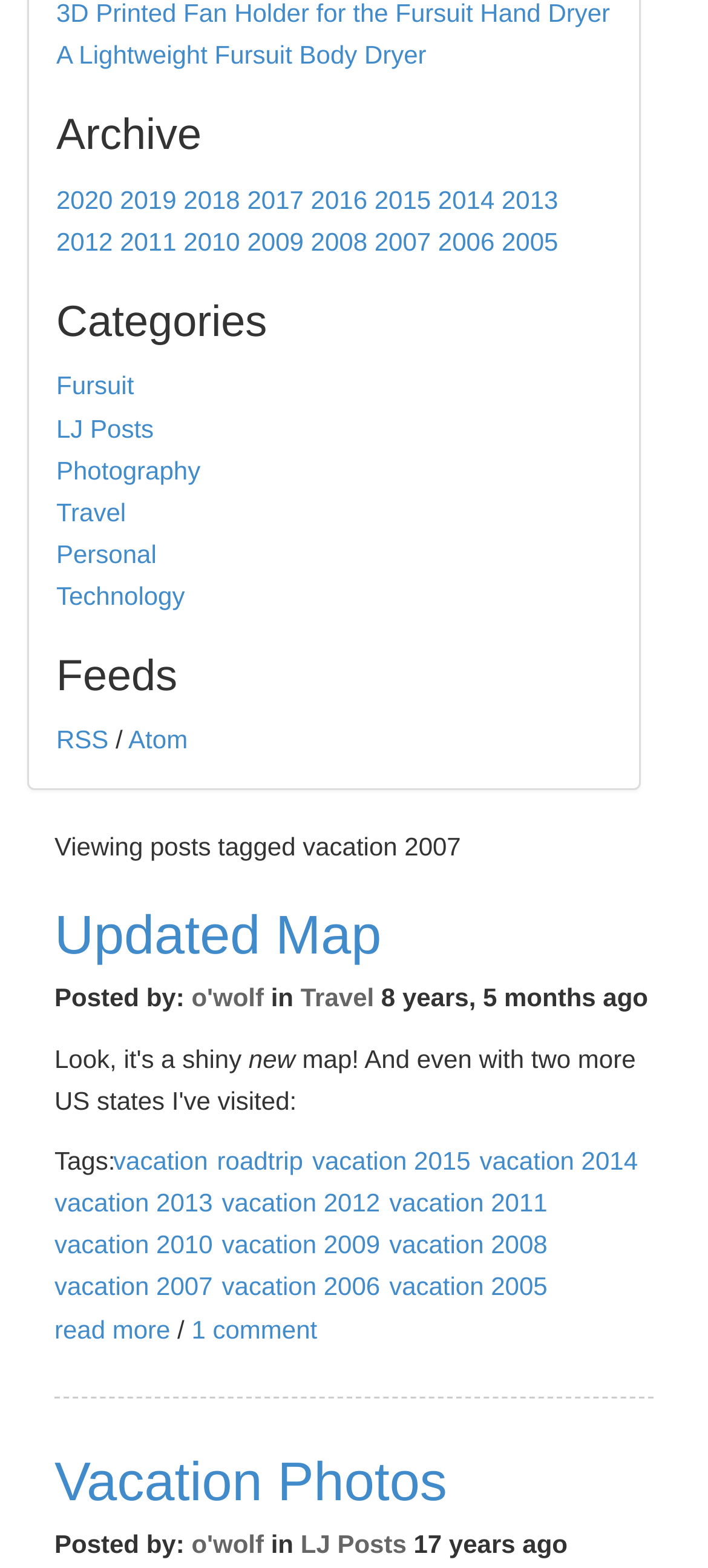Identify the bounding box of the HTML element described here: "1 comment". Provide the coordinates as four float numbers between 0 and 1: [left, top, right, bottom].

[0.27, 0.838, 0.448, 0.857]